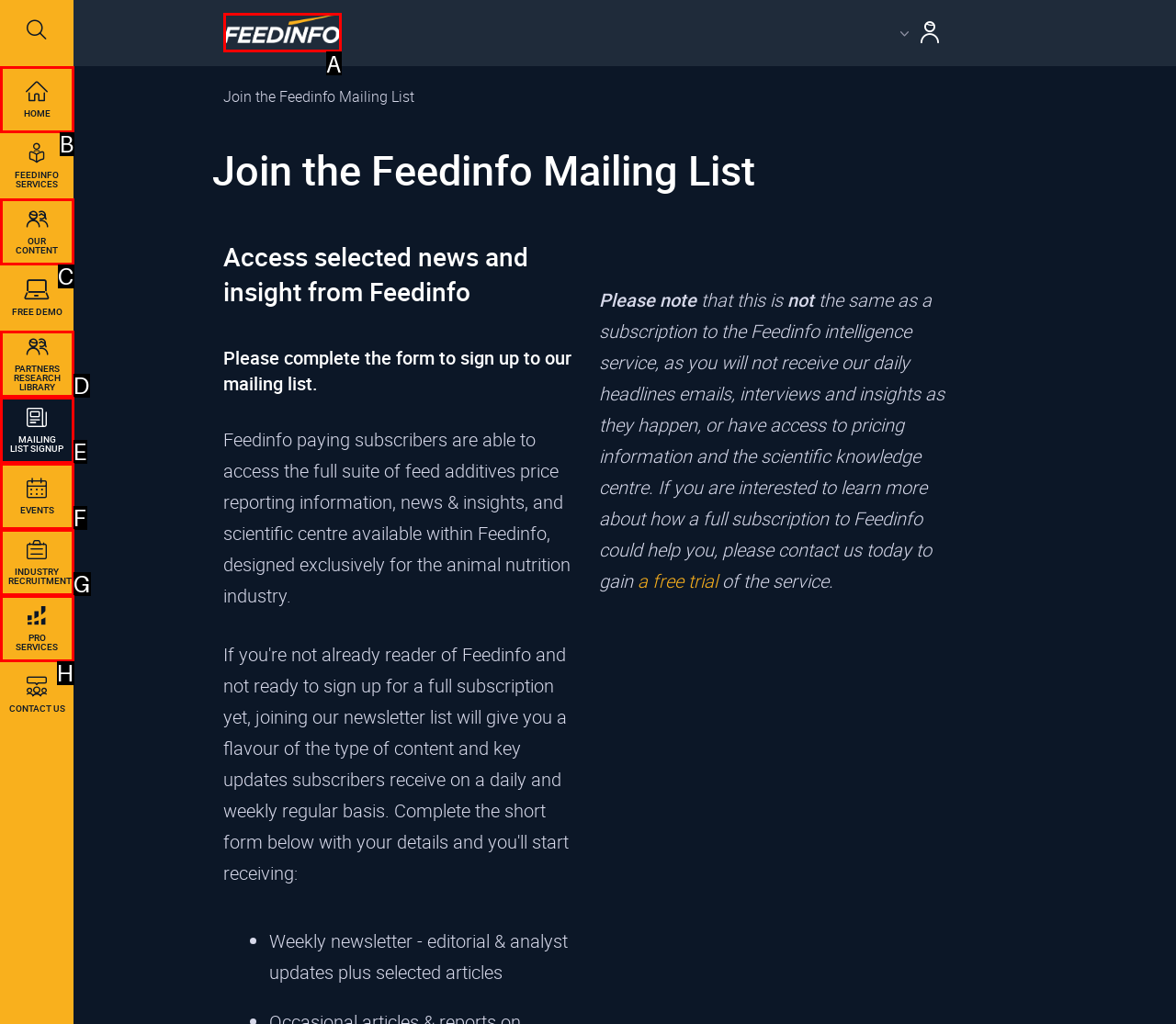Choose the correct UI element to click for this task: Click the Feedinfo logo Answer using the letter from the given choices.

A